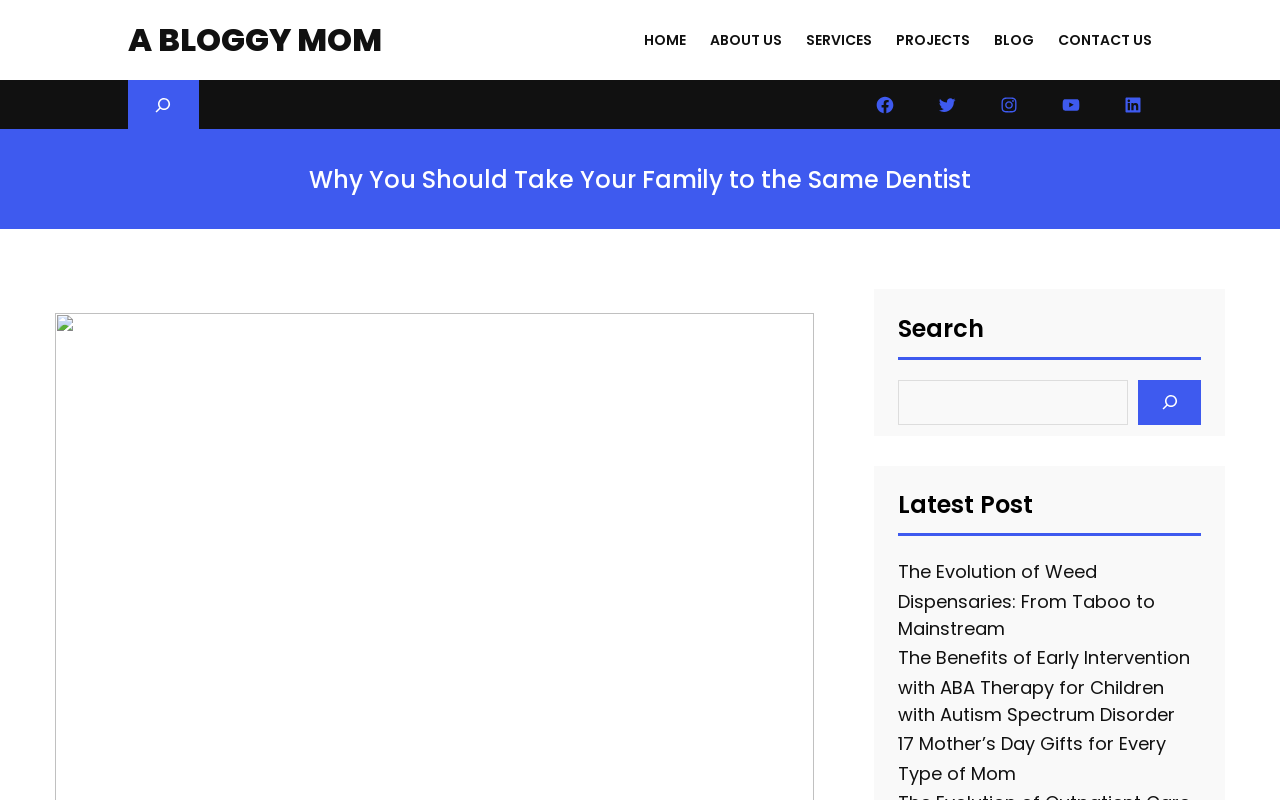What is the topic of the latest post?
Please provide a single word or phrase as your answer based on the screenshot.

Mother's Day Gifts